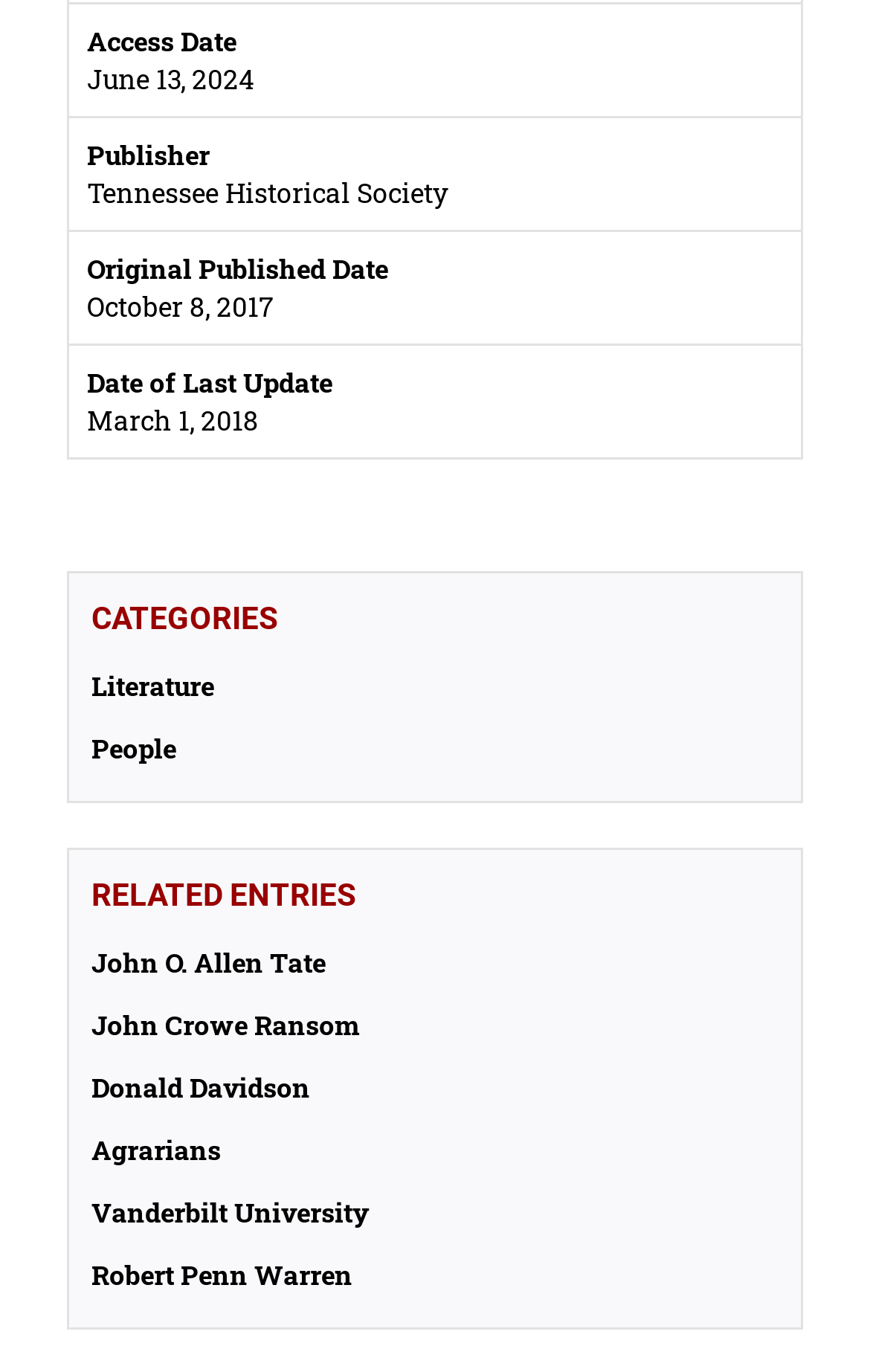Locate the bounding box coordinates of the clickable region necessary to complete the following instruction: "explore Vanderbilt University". Provide the coordinates in the format of four float numbers between 0 and 1, i.e., [left, top, right, bottom].

[0.105, 0.868, 0.895, 0.897]